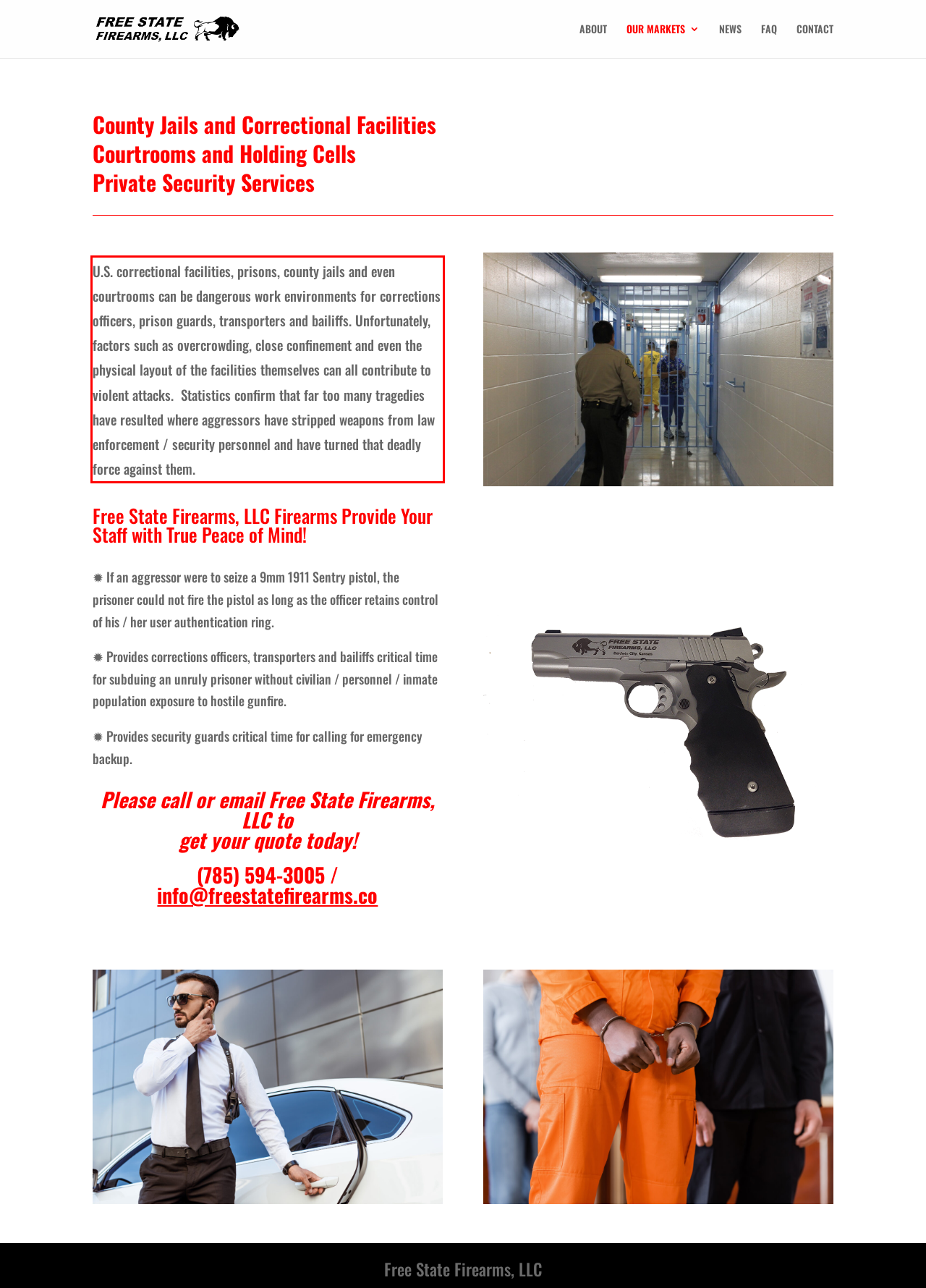Examine the screenshot of the webpage, locate the red bounding box, and generate the text contained within it.

U.S. correctional facilities, prisons, county jails and even courtrooms can be dangerous work environments for corrections officers, prison guards, transporters and bailiffs. Unfortunately, factors such as overcrowding, close confinement and even the physical layout of the facilities themselves can all contribute to violent attacks. Statistics confirm that far too many tragedies have resulted where aggressors have stripped weapons from law enforcement / security personnel and have turned that deadly force against them.